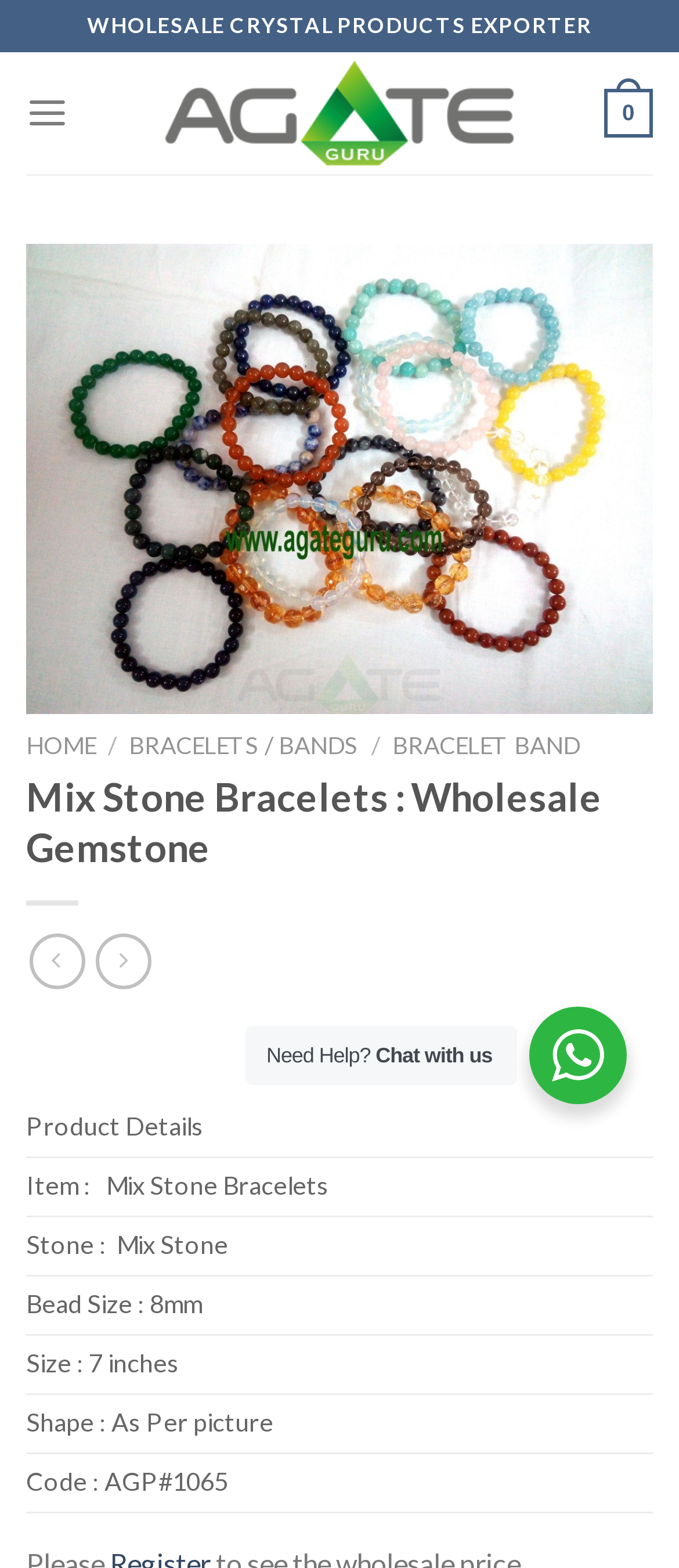Identify the bounding box for the described UI element. Provide the coordinates in (top-left x, top-left y, bottom-right x, bottom-right y) format with values ranging from 0 to 1: Bracelets / Bands

[0.19, 0.466, 0.529, 0.484]